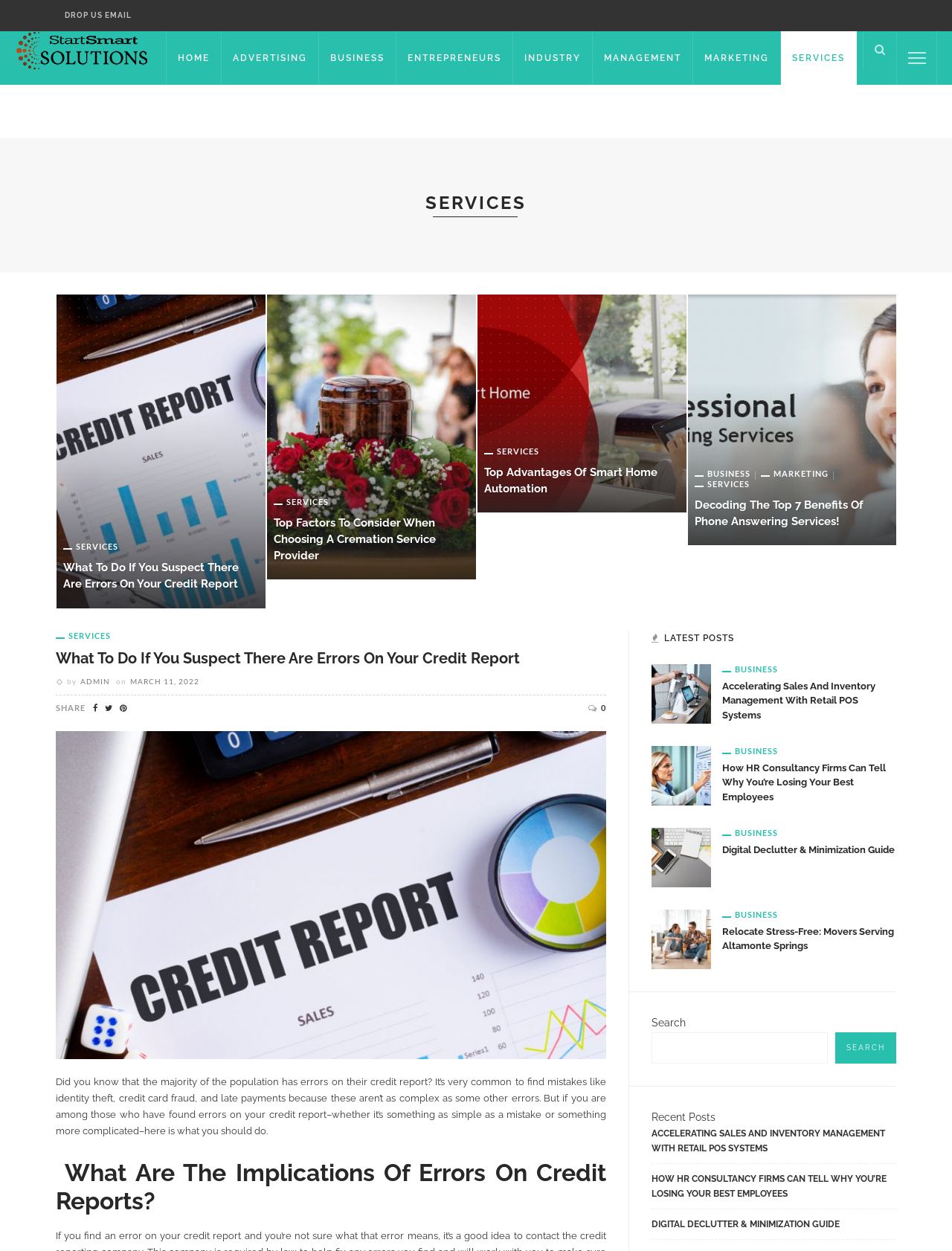Please specify the bounding box coordinates of the area that should be clicked to accomplish the following instruction: "Learn about Online Demand". The coordinates should consist of four float numbers between 0 and 1, i.e., [left, top, right, bottom].

None